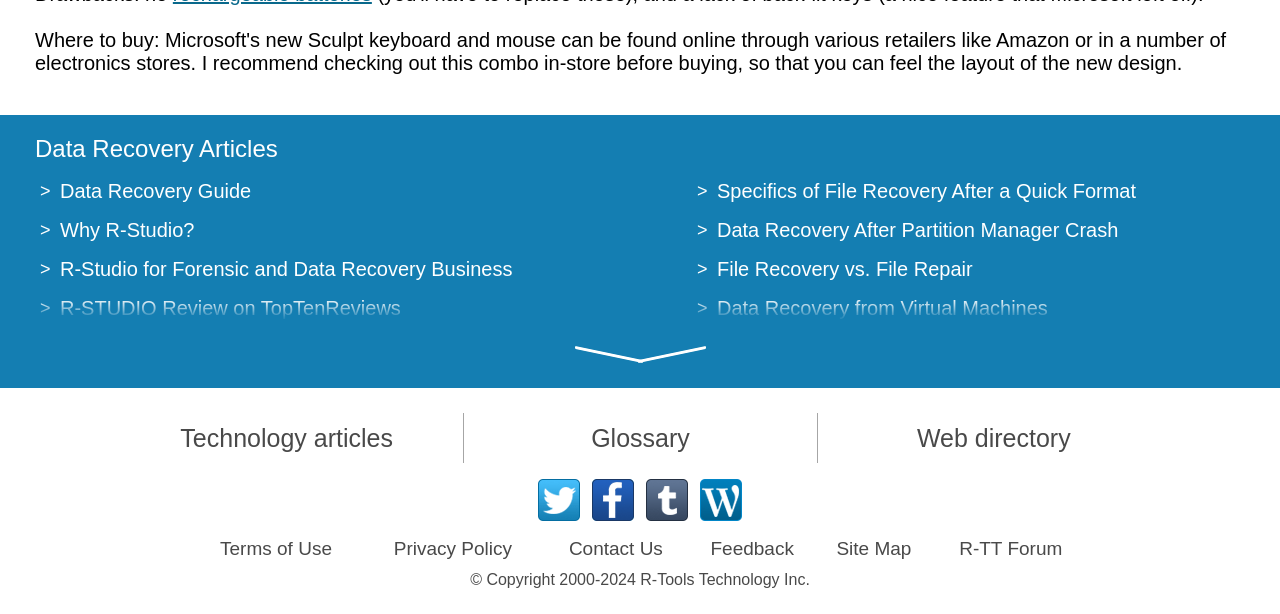What is the title of the data recovery guide? Using the information from the screenshot, answer with a single word or phrase.

Data Recovery Guide